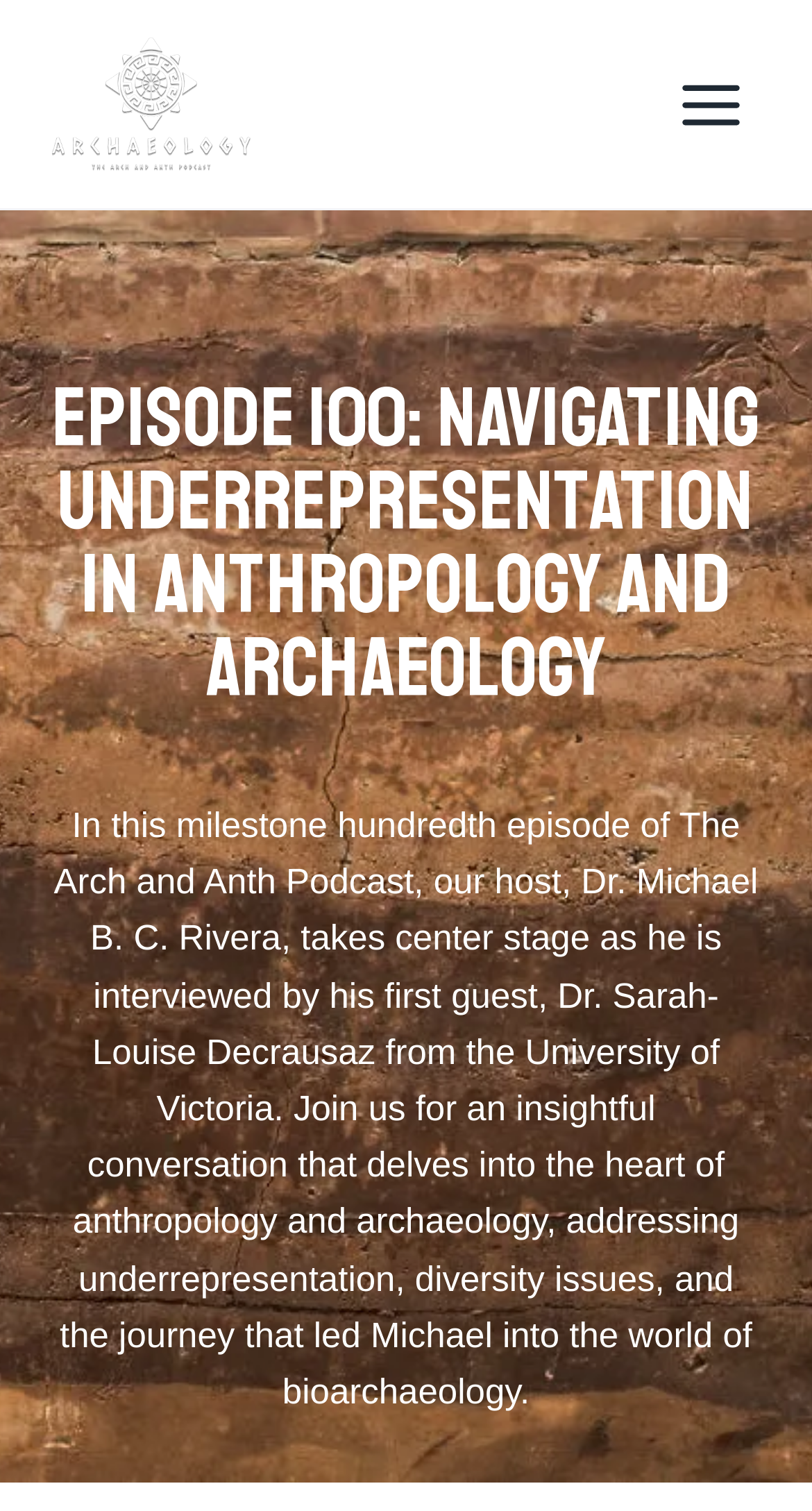Using the given element description, provide the bounding box coordinates (top-left x, top-left y, bottom-right x, bottom-right y) for the corresponding UI element in the screenshot: Toggle Menu

[0.811, 0.038, 0.938, 0.099]